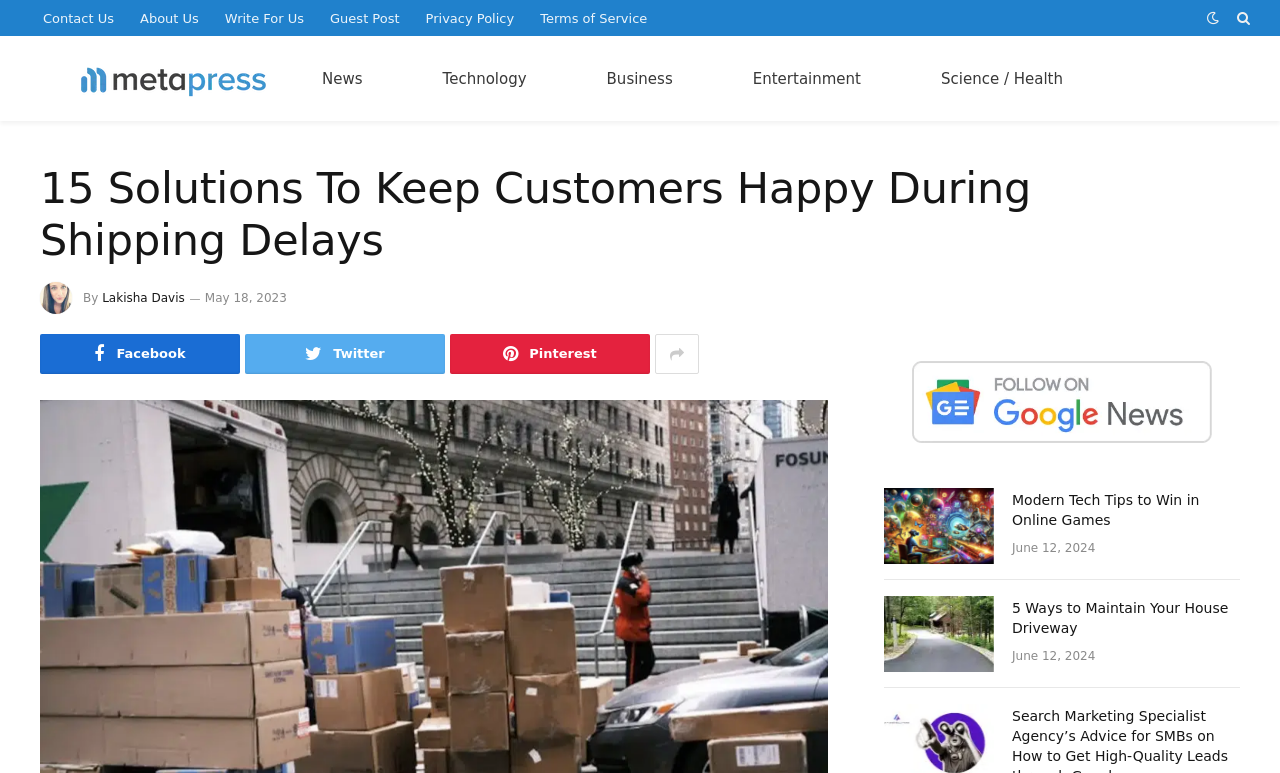Determine the bounding box coordinates of the clickable region to execute the instruction: "Click on the Facebook link". The coordinates should be four float numbers between 0 and 1, denoted as [left, top, right, bottom].

[0.031, 0.432, 0.188, 0.484]